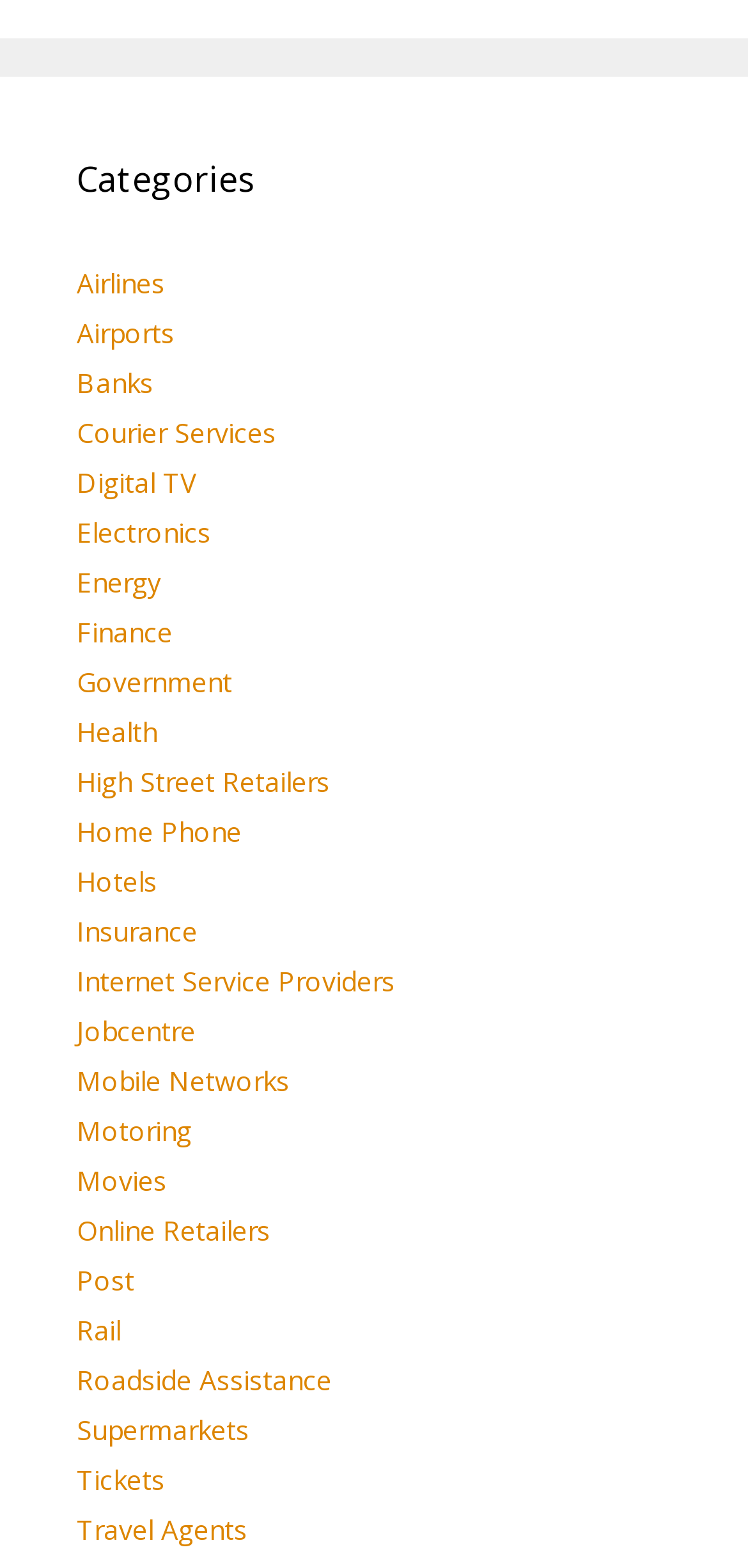Provide the bounding box coordinates of the UI element that matches the description: "Health".

[0.103, 0.455, 0.21, 0.479]